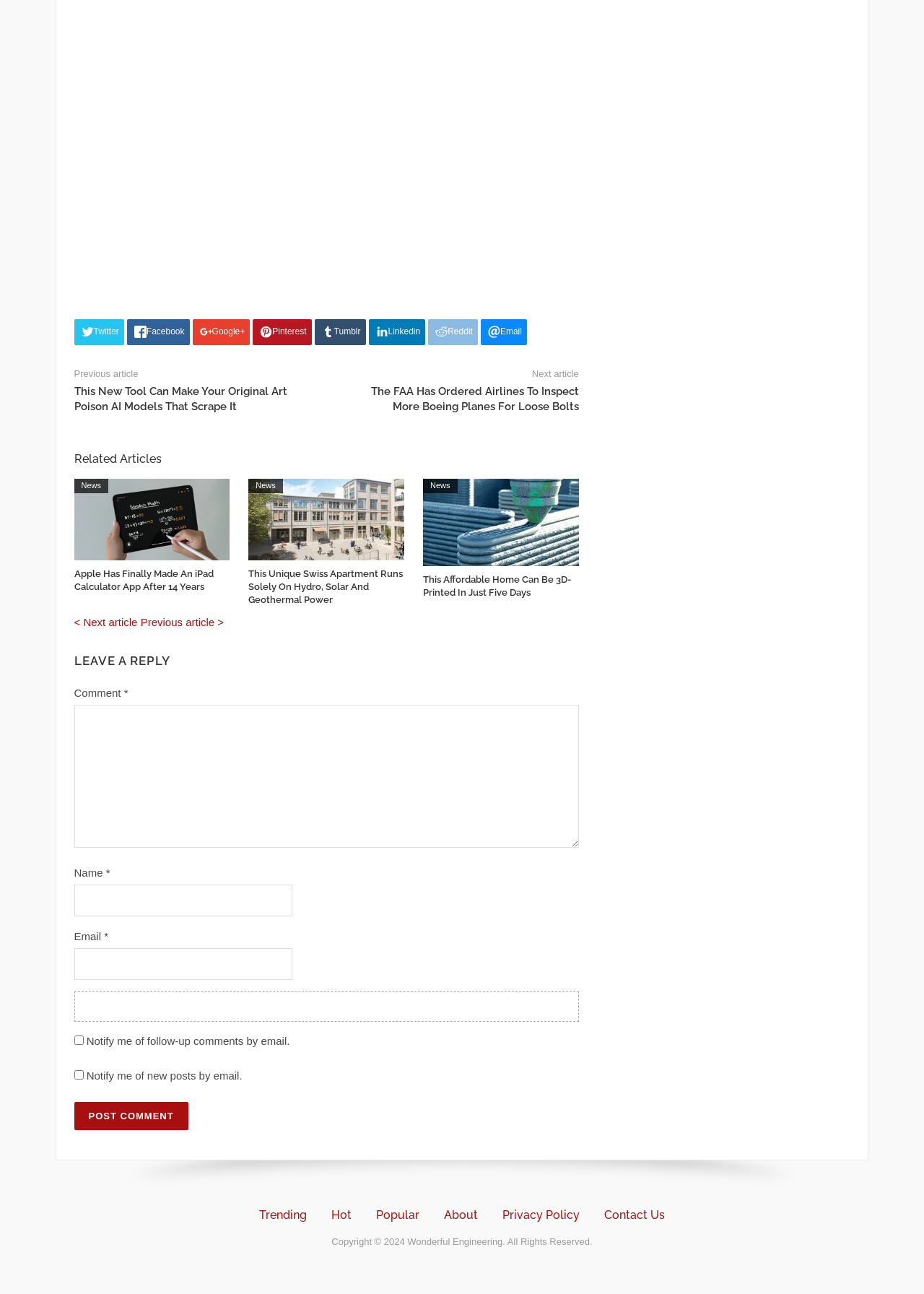What is the label of the first textbox in the comment section?
Please provide a single word or phrase as your answer based on the screenshot.

Comment *